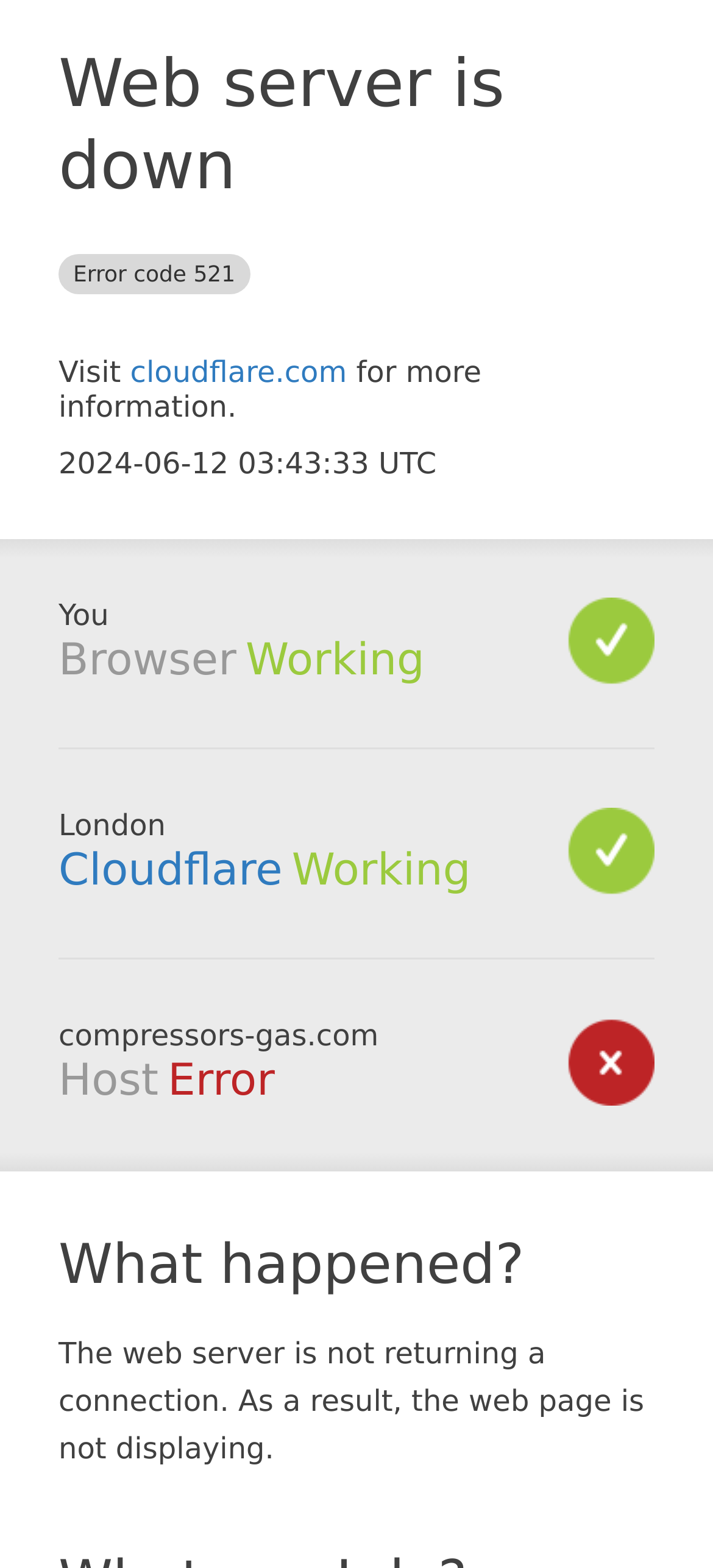Answer the question using only a single word or phrase: 
What is the reason for the webpage not displaying?

Web server is not returning a connection